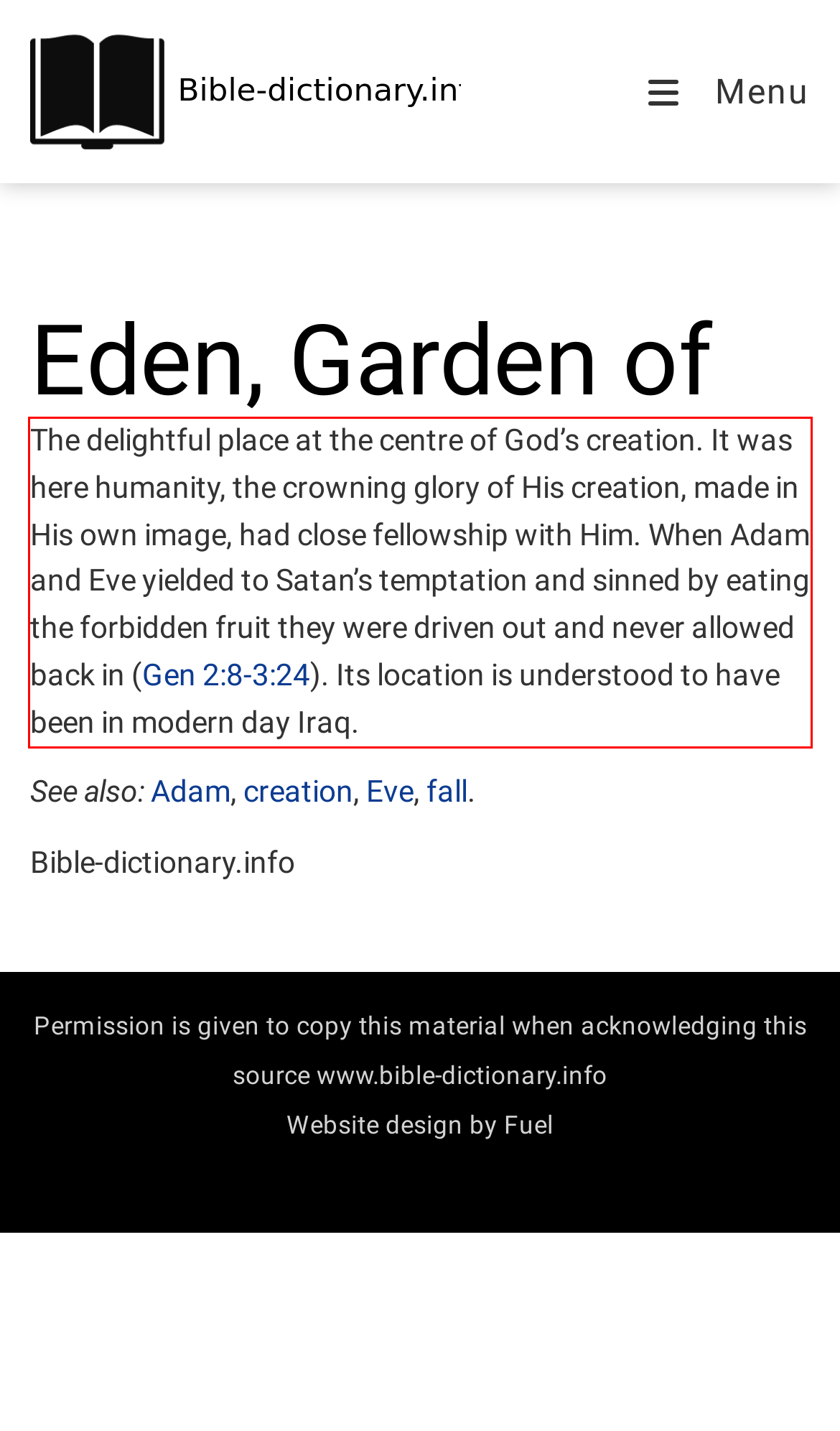You are provided with a screenshot of a webpage that includes a UI element enclosed in a red rectangle. Extract the text content inside this red rectangle.

The delightful place at the centre of God’s creation. It was here humanity, the crowning glory of His creation, made in His own image, had close fellowship with Him. When Adam and Eve yielded to Satan’s temptation and sinned by eating the forbidden fruit they were driven out and never allowed back in (Gen 2:8-3:24). Its location is understood to have been in modern day Iraq.